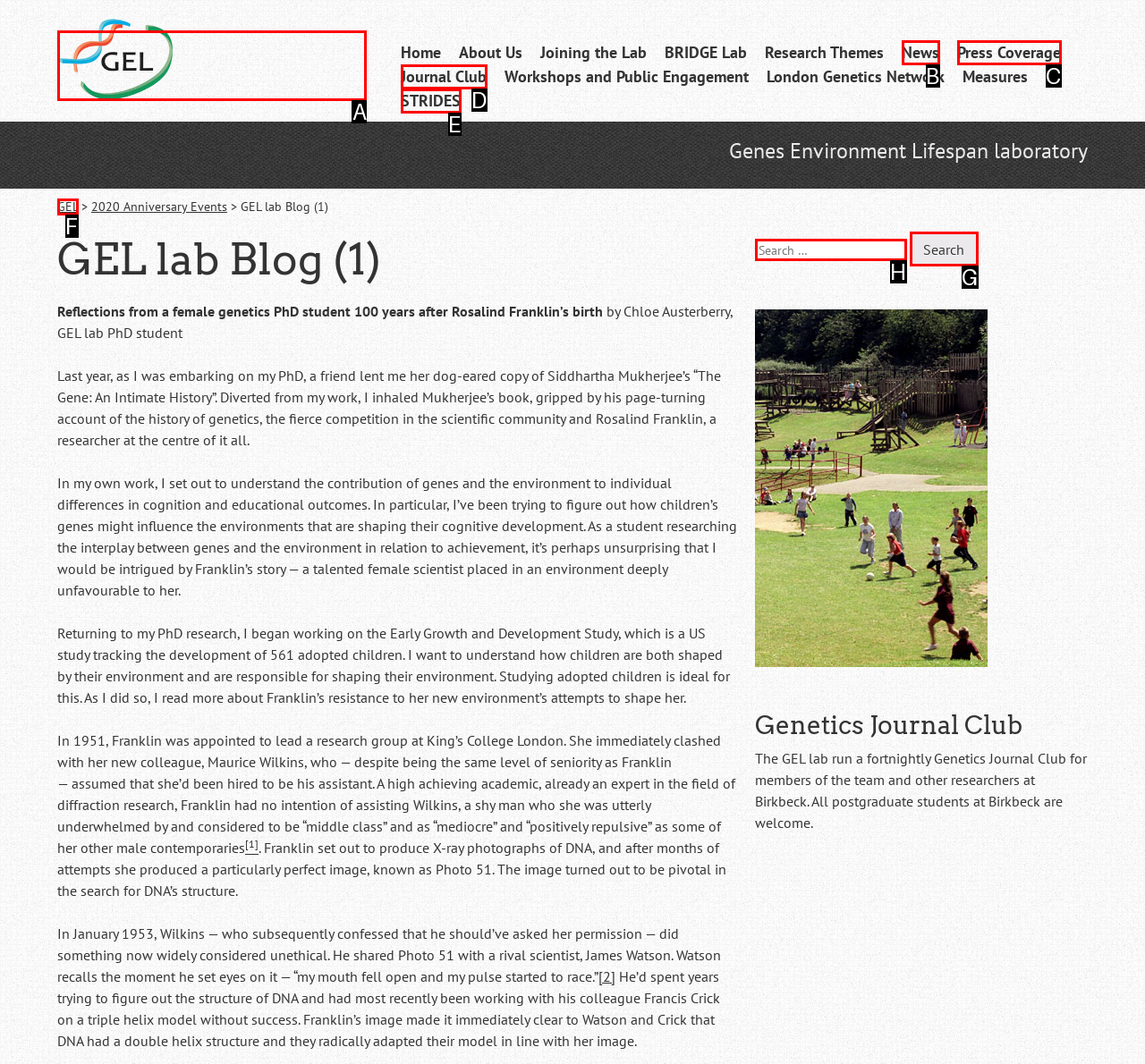Indicate which red-bounded element should be clicked to perform the task: Search for something Answer with the letter of the correct option.

G